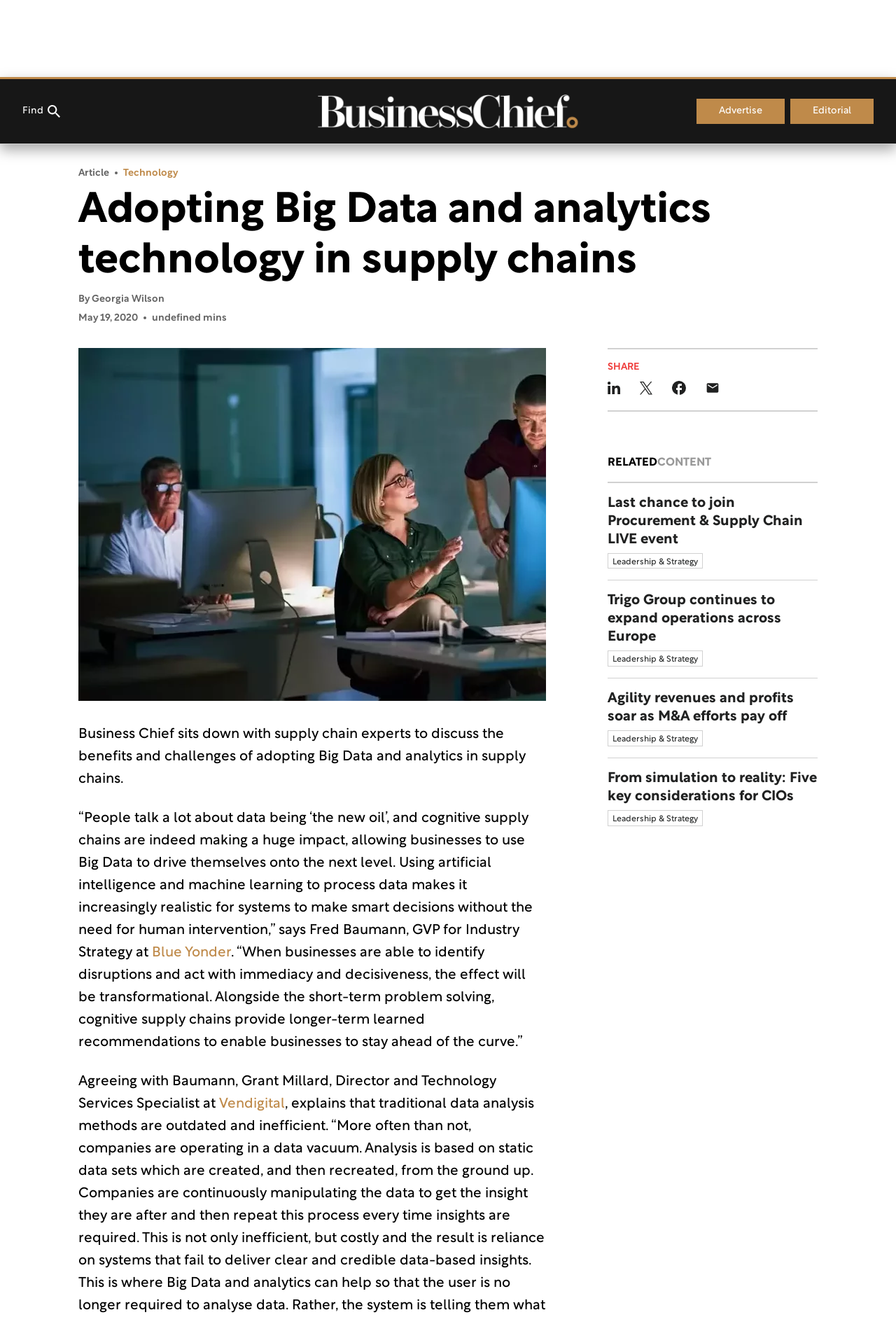Please identify the bounding box coordinates of the element's region that should be clicked to execute the following instruction: "Visit the Blue Yonder website". The bounding box coordinates must be four float numbers between 0 and 1, i.e., [left, top, right, bottom].

[0.17, 0.719, 0.258, 0.728]